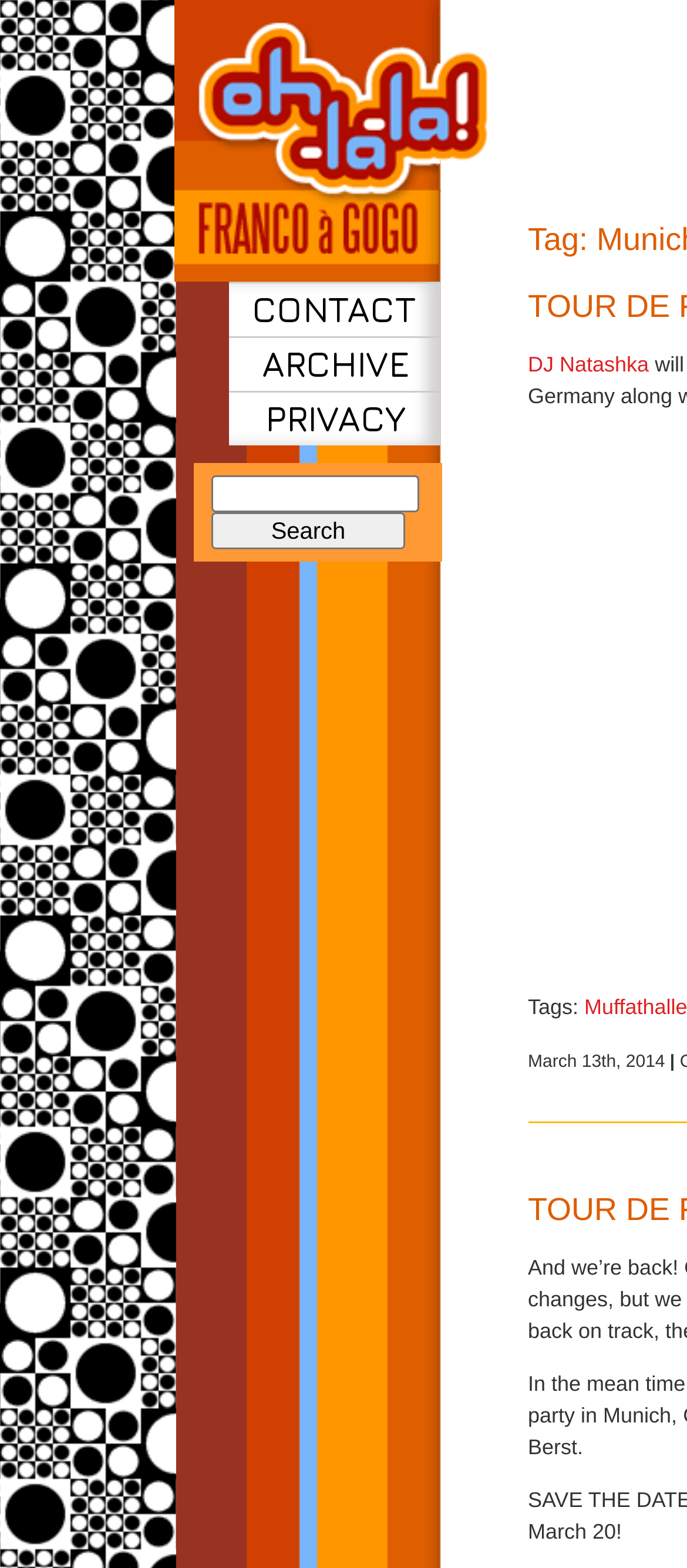Reply to the question with a single word or phrase:
What is the label above the textbox?

Search for: